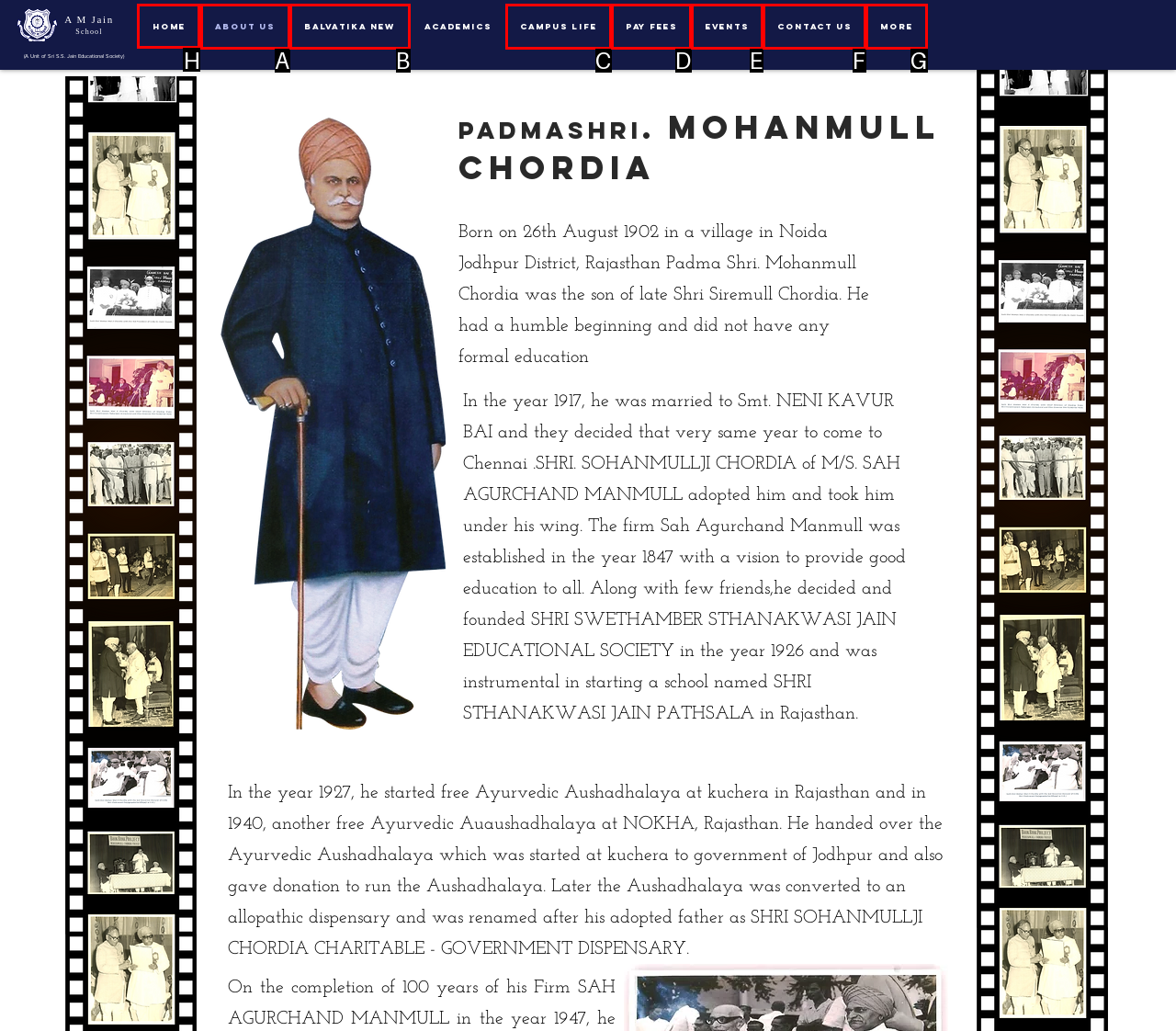Choose the letter of the element that should be clicked to complete the task: Click the 'Home' link
Answer with the letter from the possible choices.

H